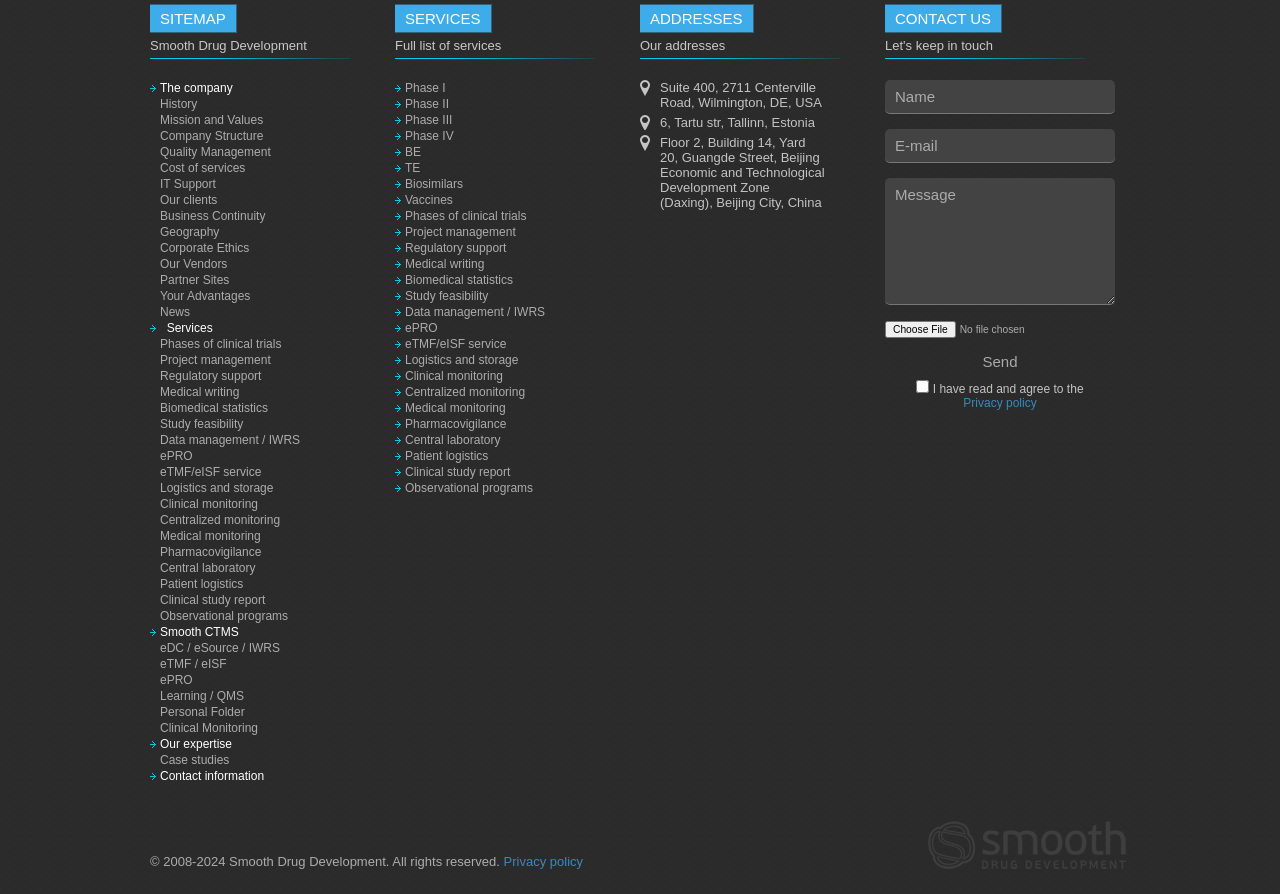What is the company name mentioned on the webpage?
Answer the question with as much detail as possible.

The company name mentioned on the webpage is 'Smooth Drug Development' which is a static text element located at the top of the webpage with a bounding box coordinate of [0.117, 0.043, 0.24, 0.059].